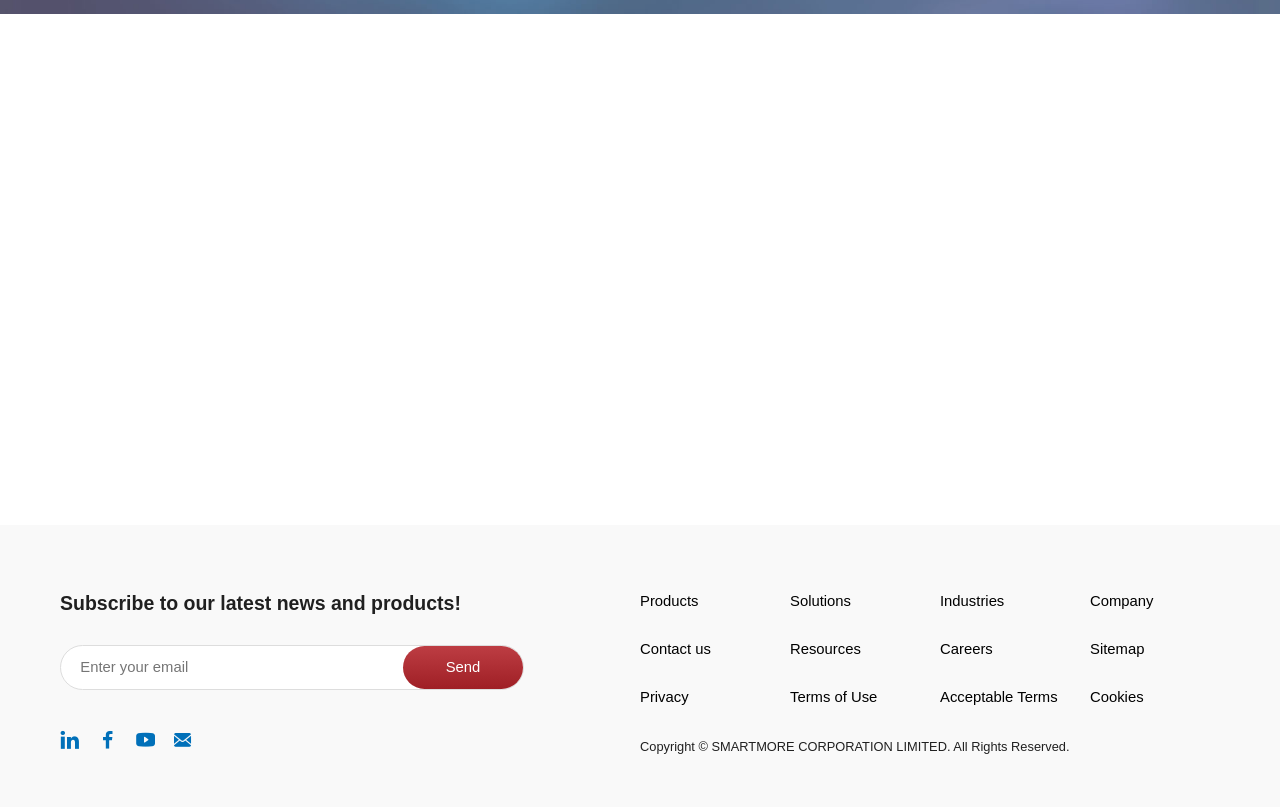From the given element description: "Terms of Use", find the bounding box for the UI element. Provide the coordinates as four float numbers between 0 and 1, in the order [left, top, right, bottom].

[0.617, 0.853, 0.685, 0.873]